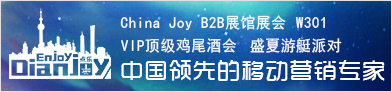Summarize the image with a detailed description that highlights all prominent details.

The image features promotional materials for the China Joy event, specifically highlighting a B2B exhibition area identified as W301. It appears to invite attendees to a VIP event at a high-end hotel, emphasizing a vibrant and engaging atmosphere for industry professionals. The text "中国领先的移动营销专家" translates to "China's Leading Mobile Marketing Experts," indicating a focus on leaders in the mobile marketing industry. The design includes a skyline silhouette, likely representing a major city, enhancing the overall appeal and relevance to the event’s location and industry focus.